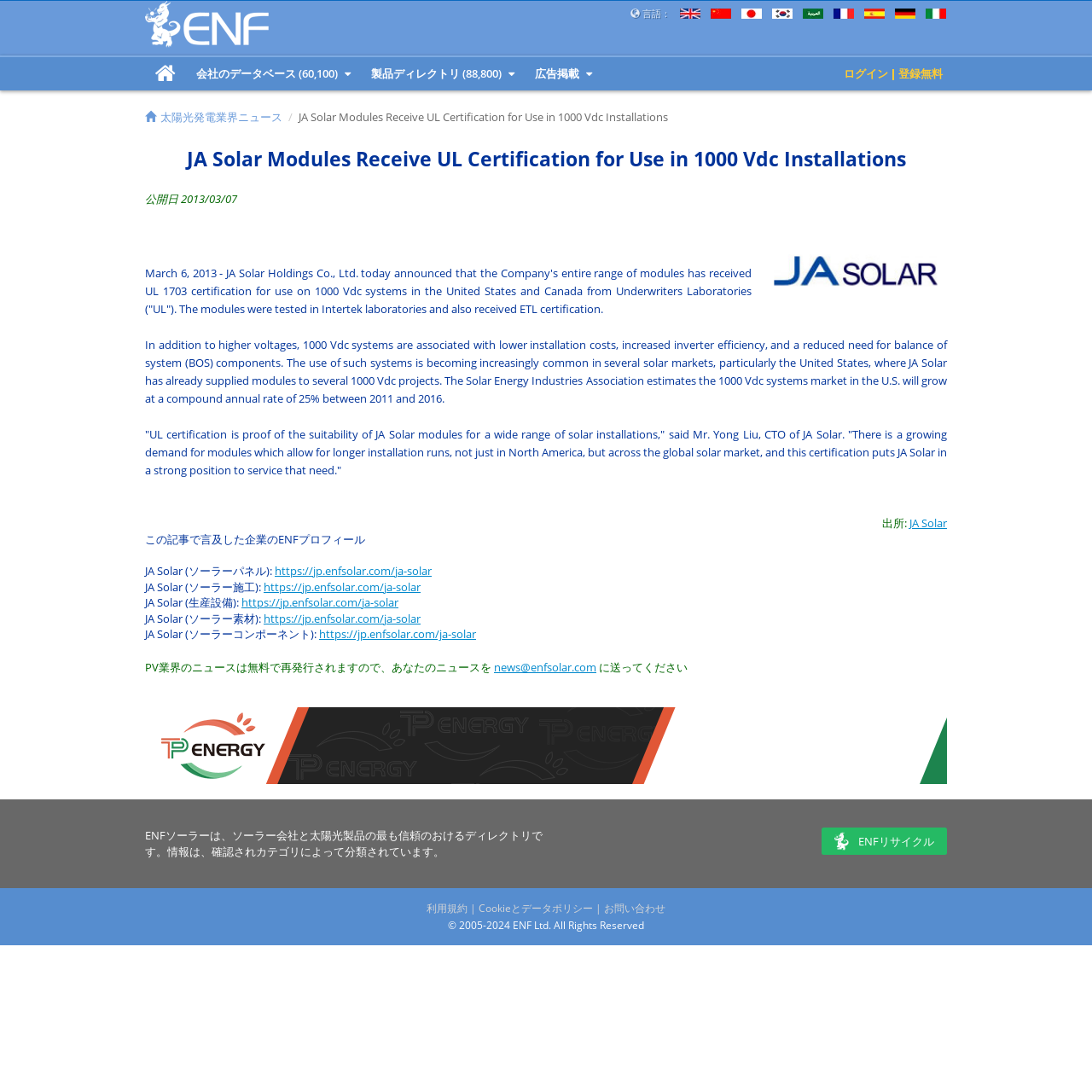What is the purpose of 1000 Vdc systems?
Using the visual information from the image, give a one-word or short-phrase answer.

Lower installation costs